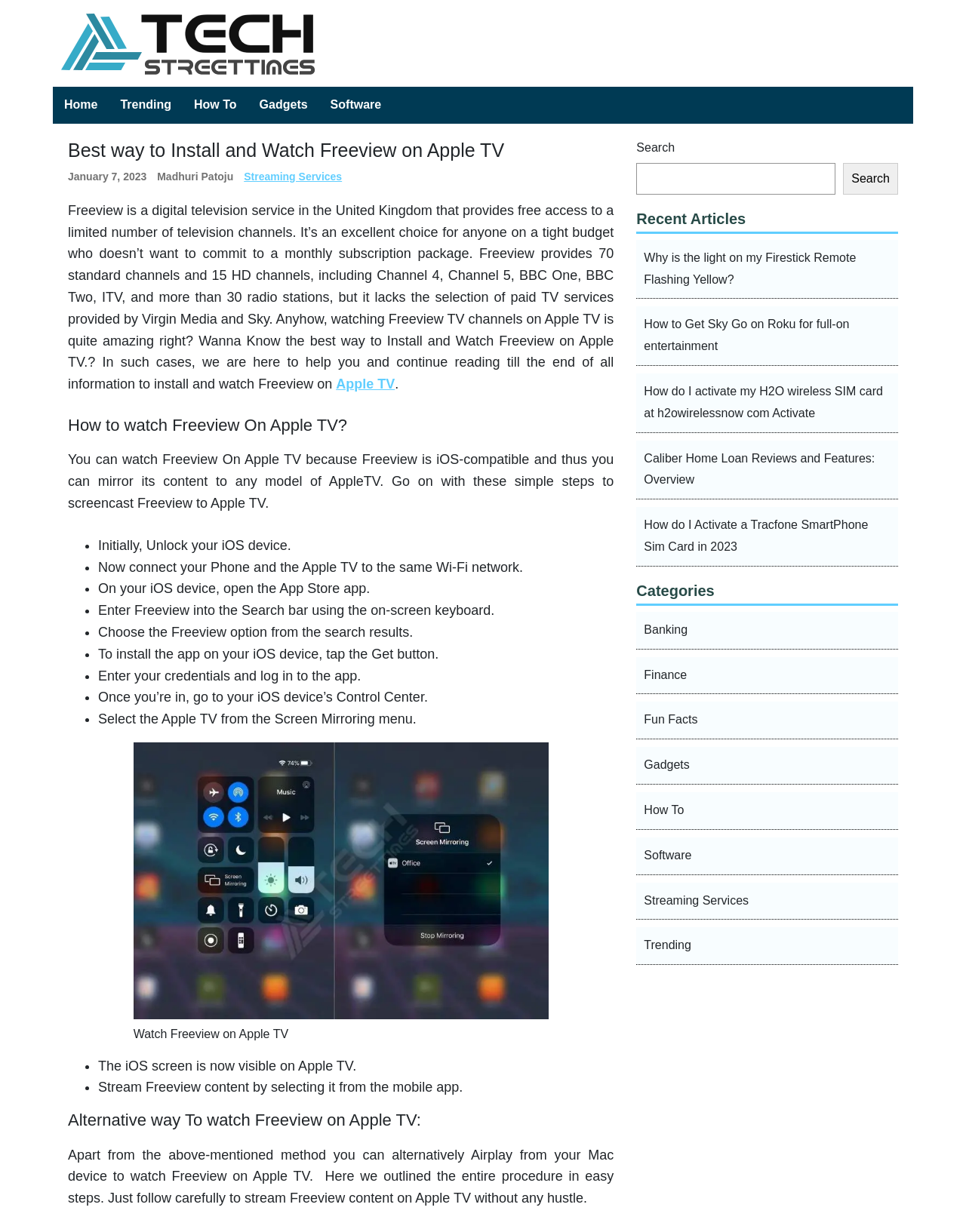Please find the bounding box for the UI component described as follows: "How To".

[0.189, 0.07, 0.257, 0.1]